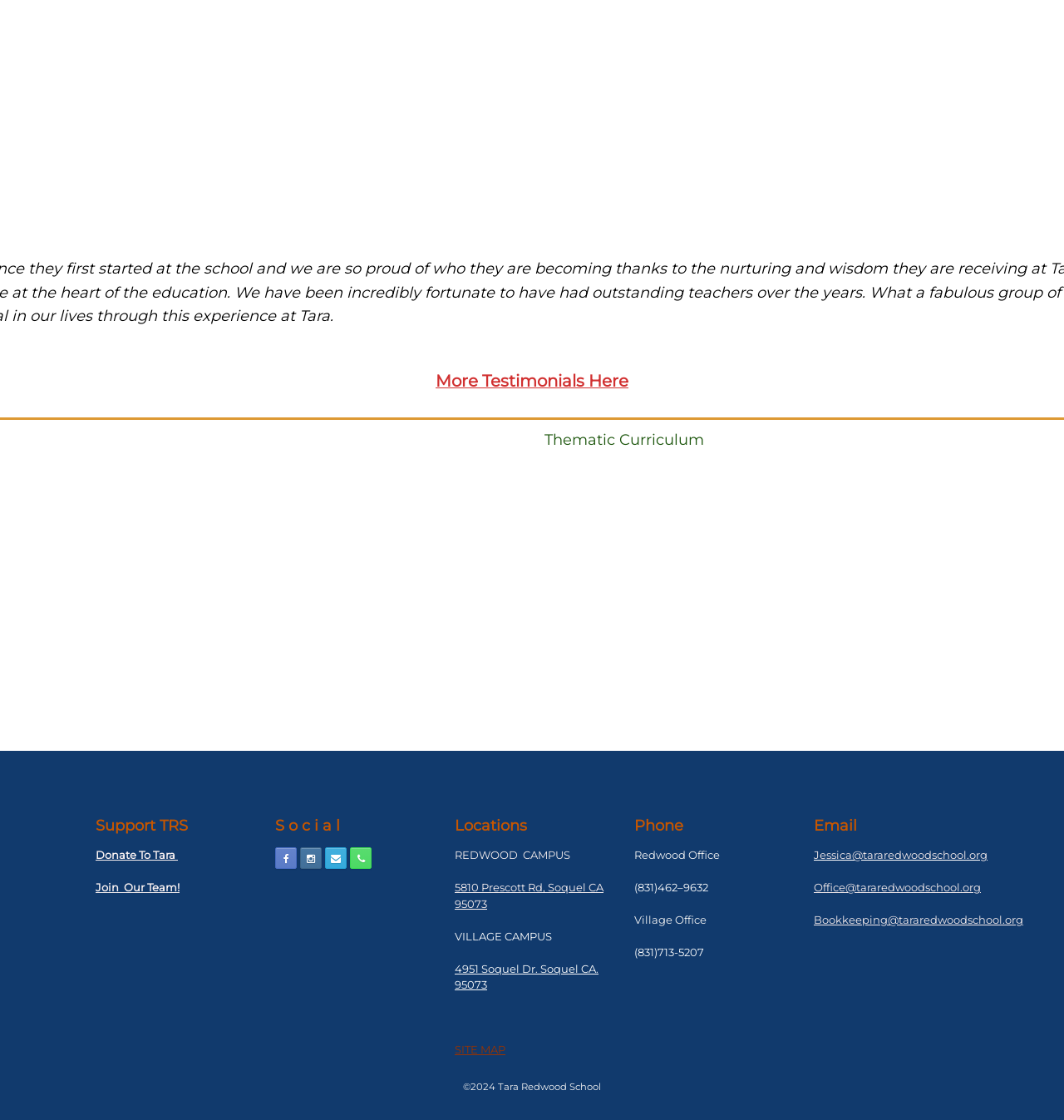What is the name of the school?
Can you provide a detailed and comprehensive answer to the question?

I inferred this answer by looking at the image with the text 'Tara Redwood best Santa Cruz private school' and the copyright text '©2024 Tara Redwood School' at the bottom of the page.